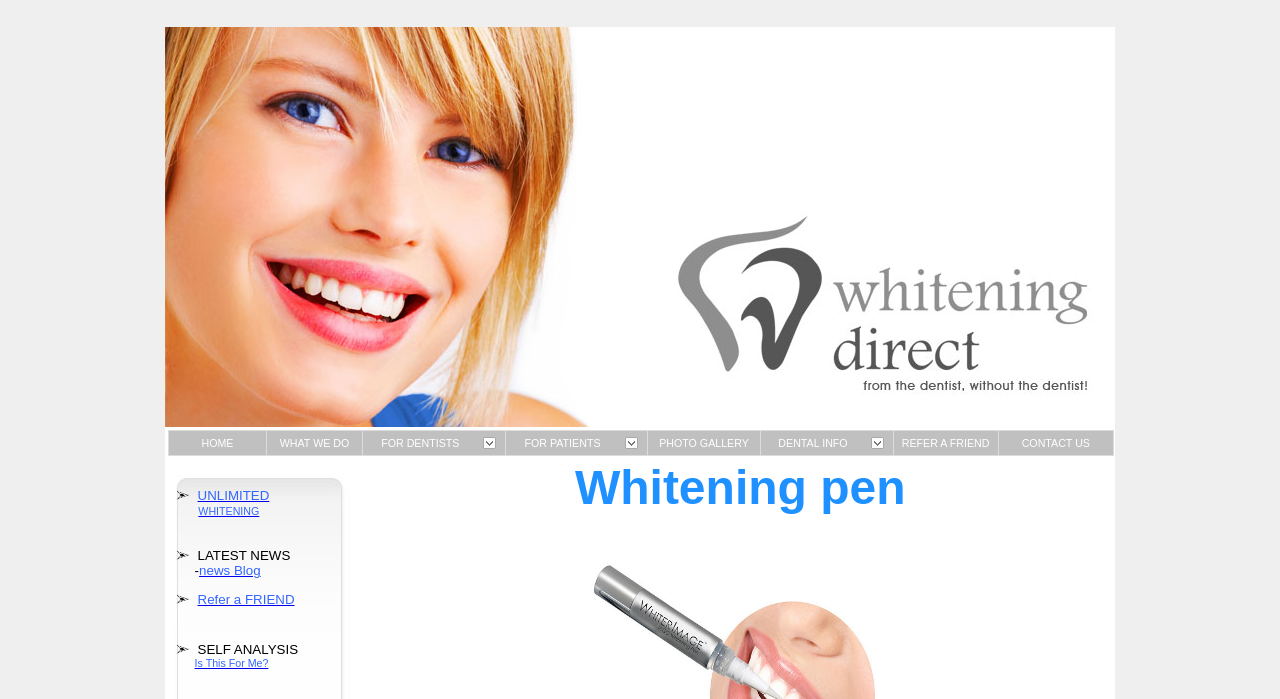Identify the bounding box coordinates for the UI element that matches this description: "CONTACT US".

[0.783, 0.625, 0.866, 0.642]